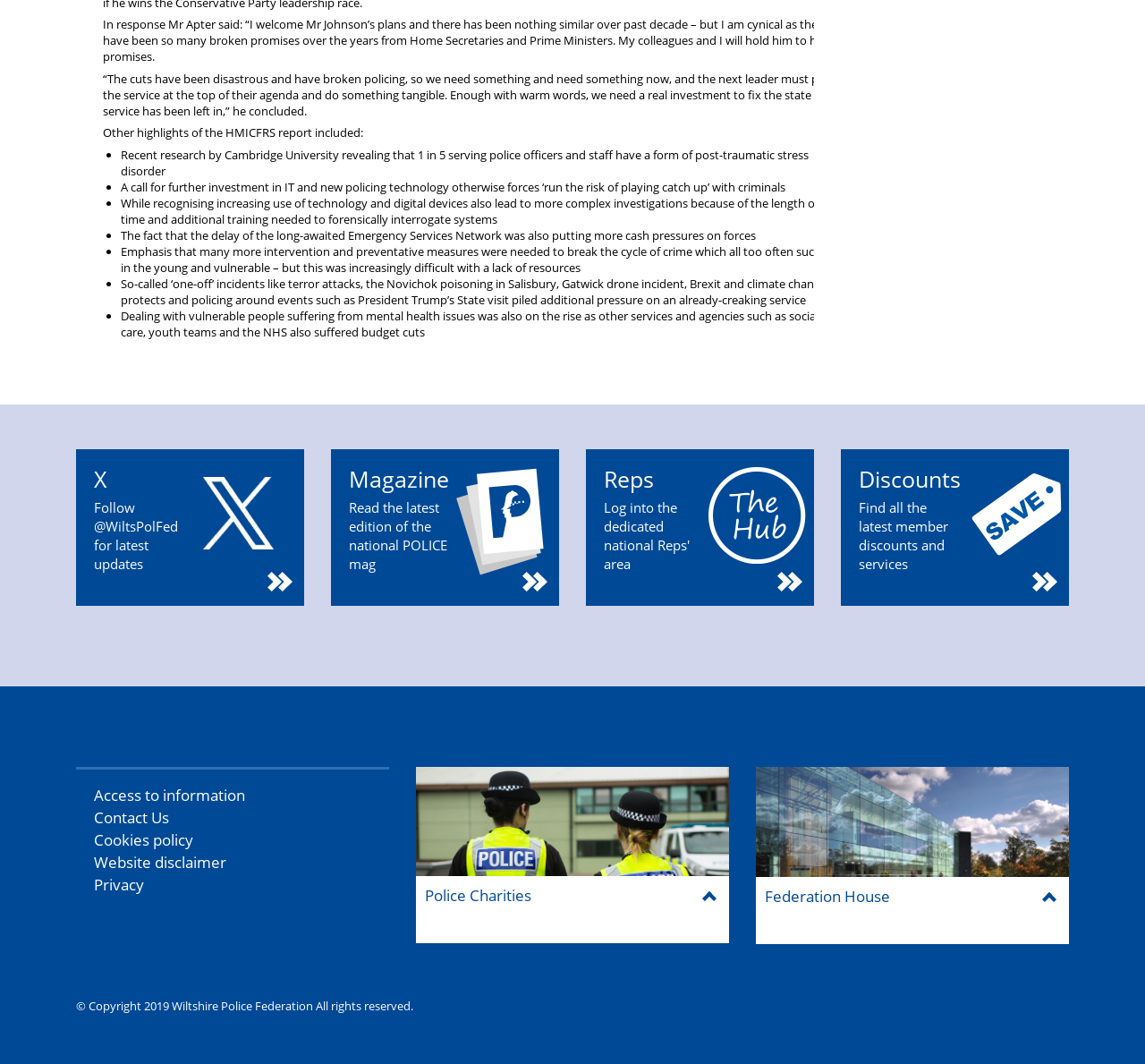Specify the bounding box coordinates of the region I need to click to perform the following instruction: "Read 'What is email?'". The coordinates must be four float numbers in the range of 0 to 1, i.e., [left, top, right, bottom].

None